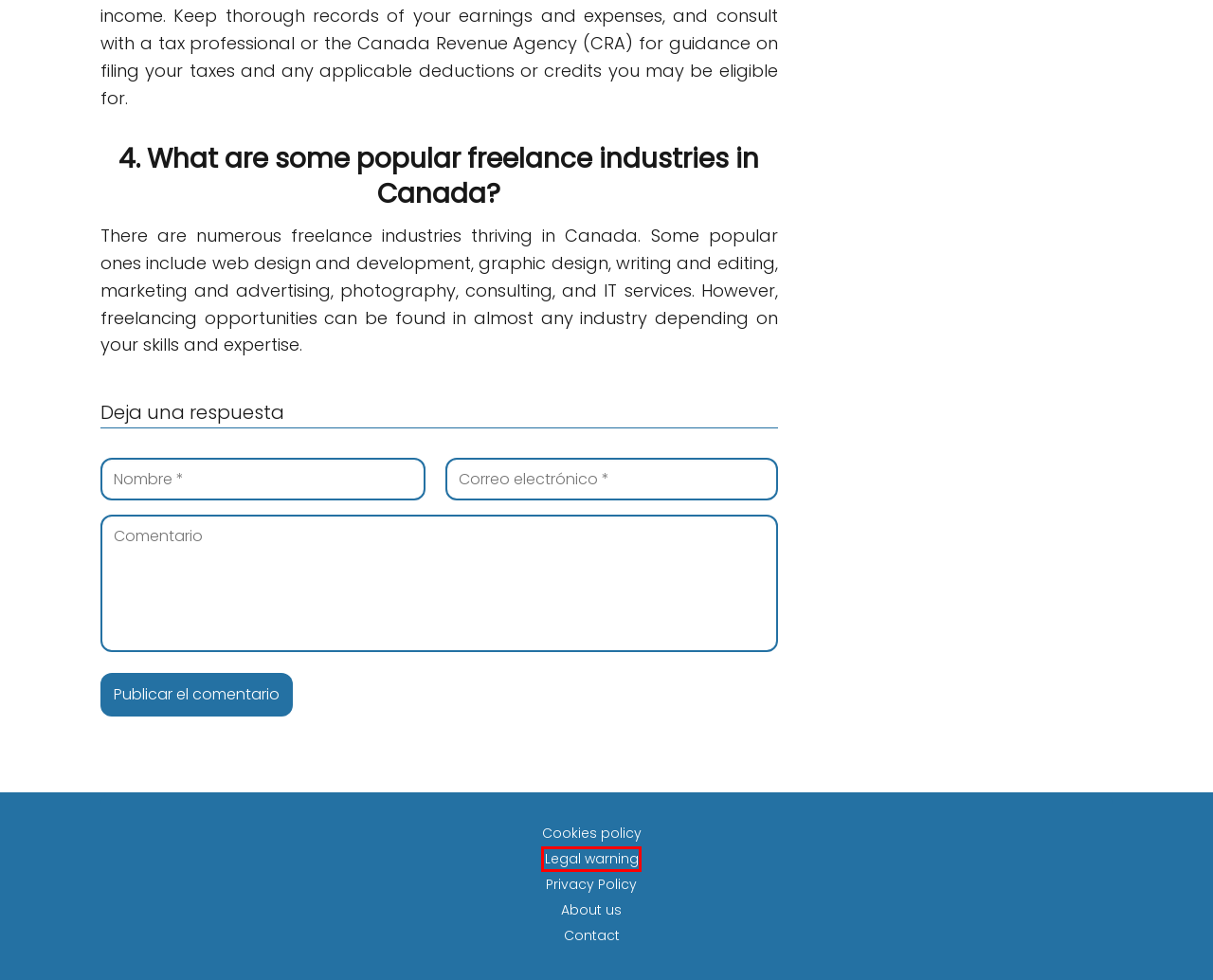Look at the screenshot of a webpage where a red rectangle bounding box is present. Choose the webpage description that best describes the new webpage after clicking the element inside the red bounding box. Here are the candidates:
A. Marketing - The Freelancers Guide
B. What should I study for freelancing? - The Freelancers Guide
C. The Freelancer's Guide - The Freelancers Guide
D. Productivity - The Freelancers Guide
E. Legal warning - The Freelancers Guide
F. Privacy Policy - The Freelancers Guide
G. Can I have a full-time job and a freelance job? - The Freelancers Guide
H. Cookies policy - The Freelancers Guide

E